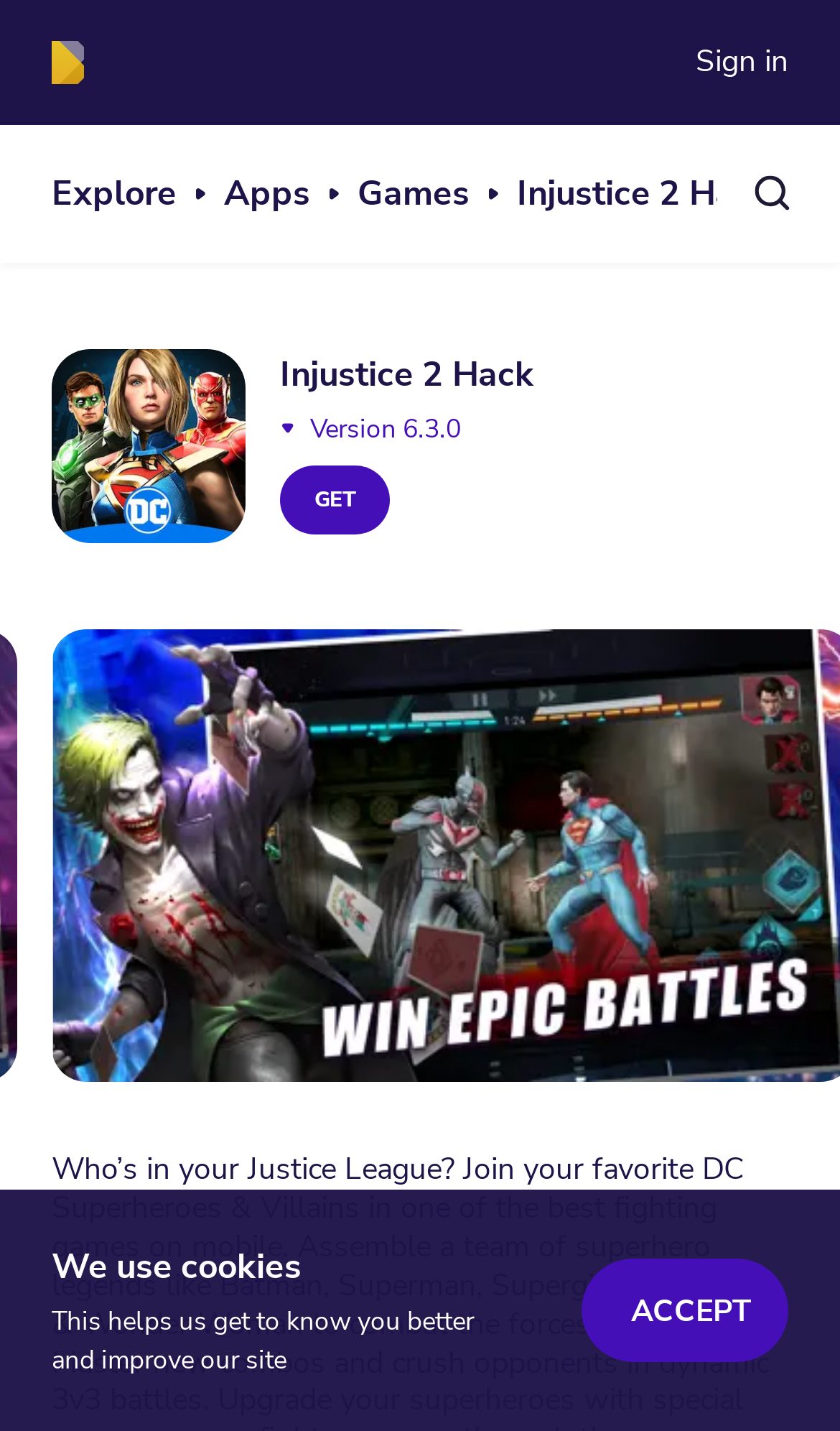Can you identify the bounding box coordinates of the clickable region needed to carry out this instruction: 'View recent entries'? The coordinates should be four float numbers within the range of 0 to 1, stated as [left, top, right, bottom].

None